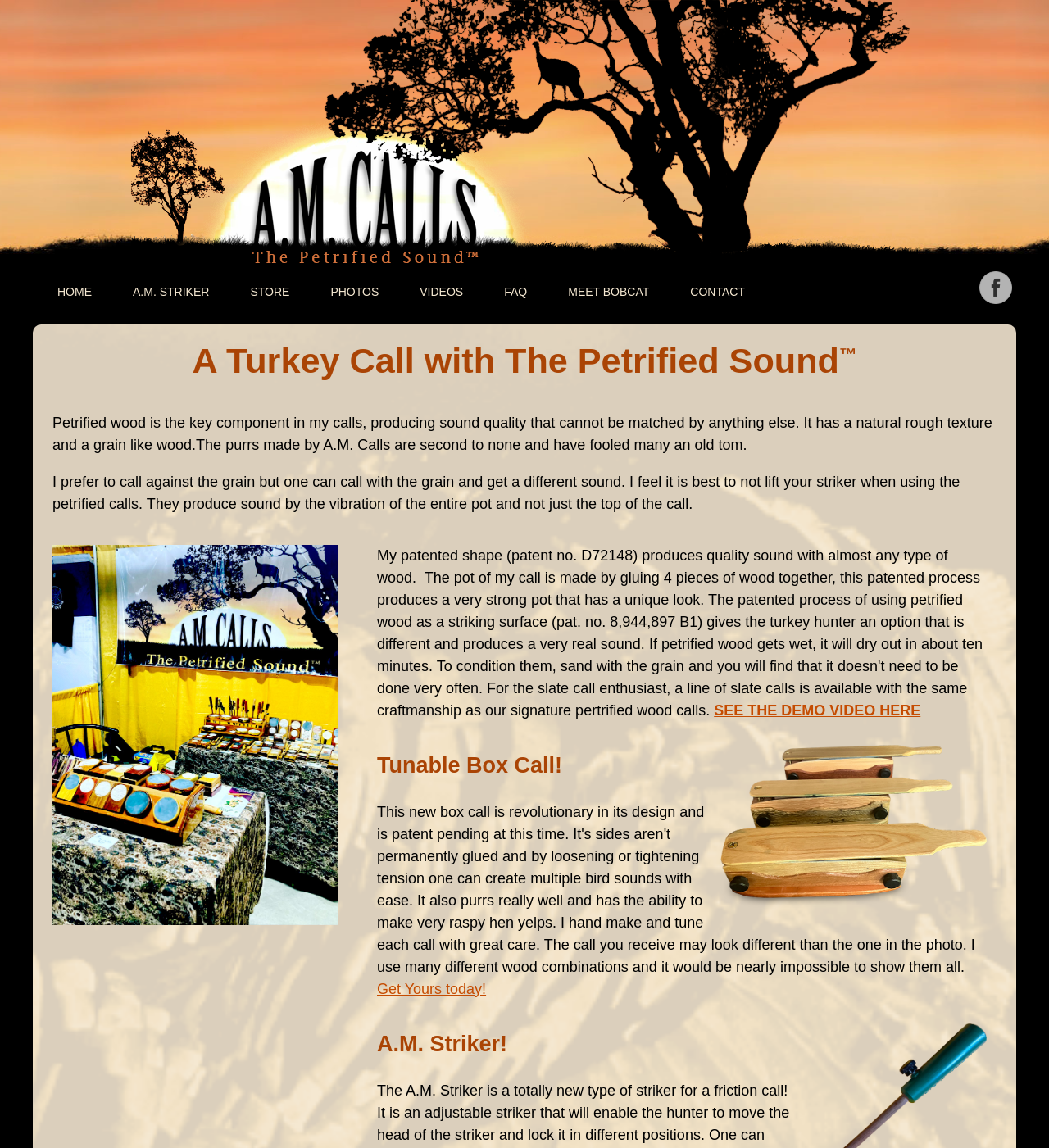What type of call is shown below the heading 'Tunable Box Call!'?
From the image, provide a succinct answer in one word or a short phrase.

Tunable Box Call